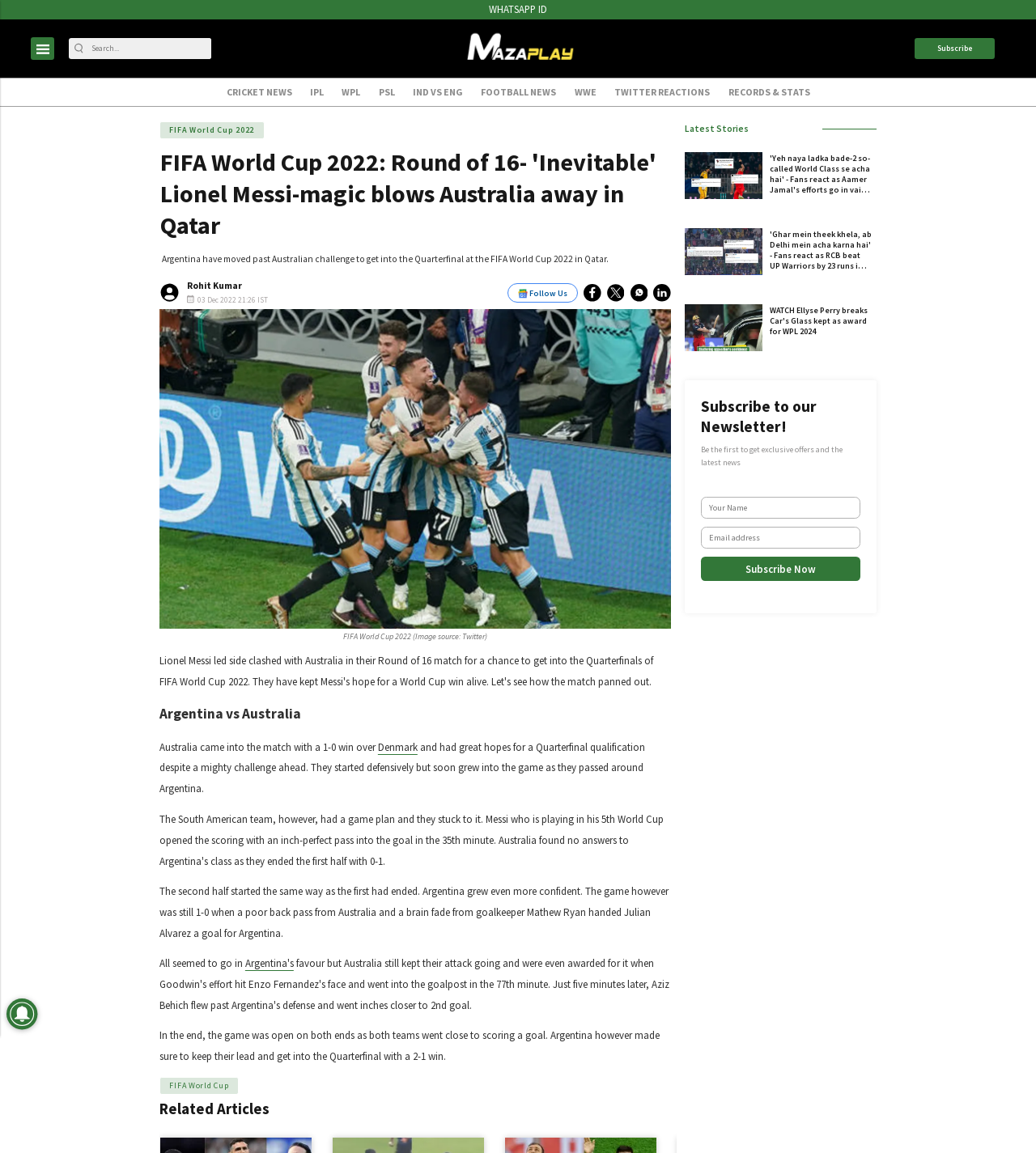Please determine the headline of the webpage and provide its content.

FIFA World Cup 2022: Round of 16- 'Inevitable' Lionel Messi-magic blows Australia away in Qatar